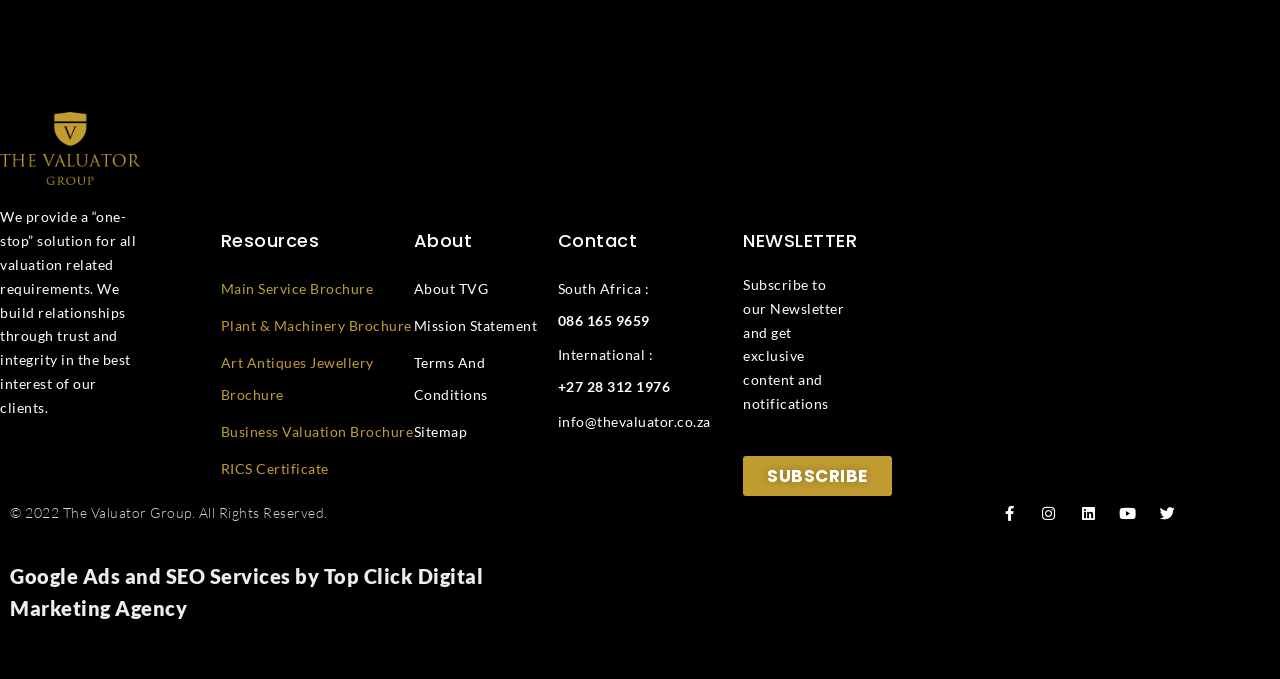What is the name of the company's newsletter?
Please provide a single word or phrase based on the screenshot.

NEWSLETTER